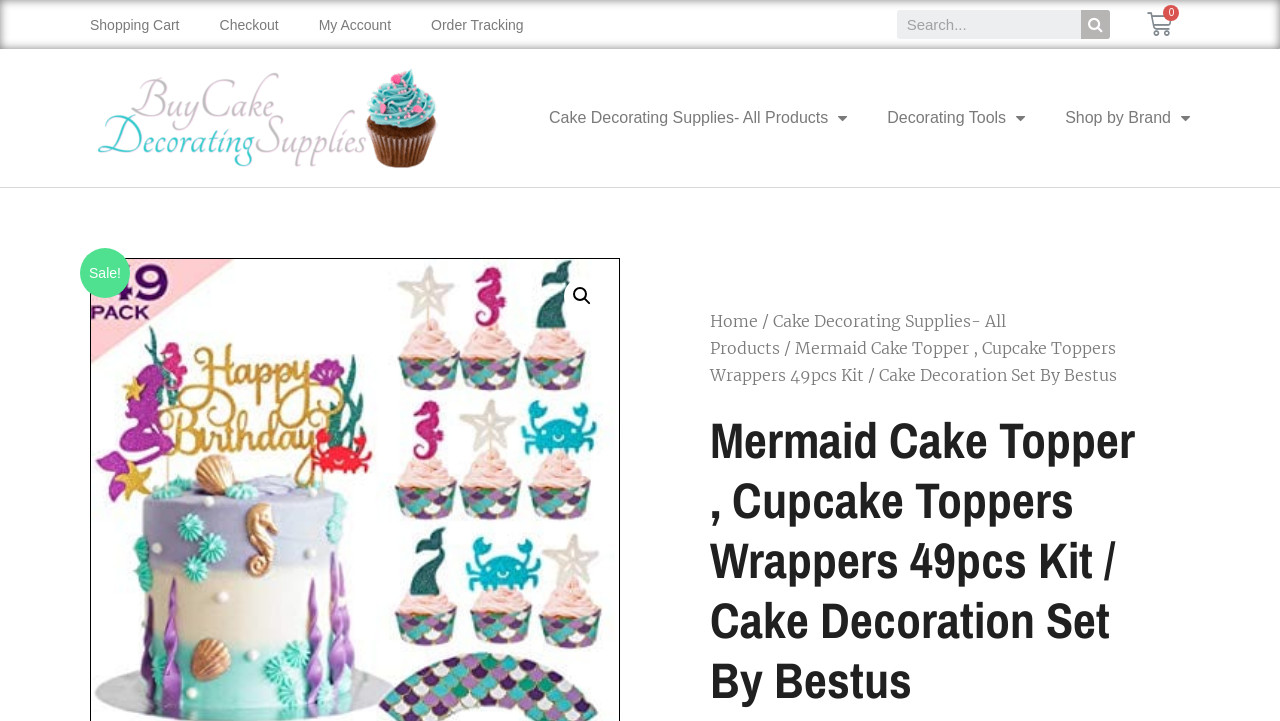Please identify the coordinates of the bounding box for the clickable region that will accomplish this instruction: "Explore cake decorating supplies".

[0.413, 0.129, 0.678, 0.198]